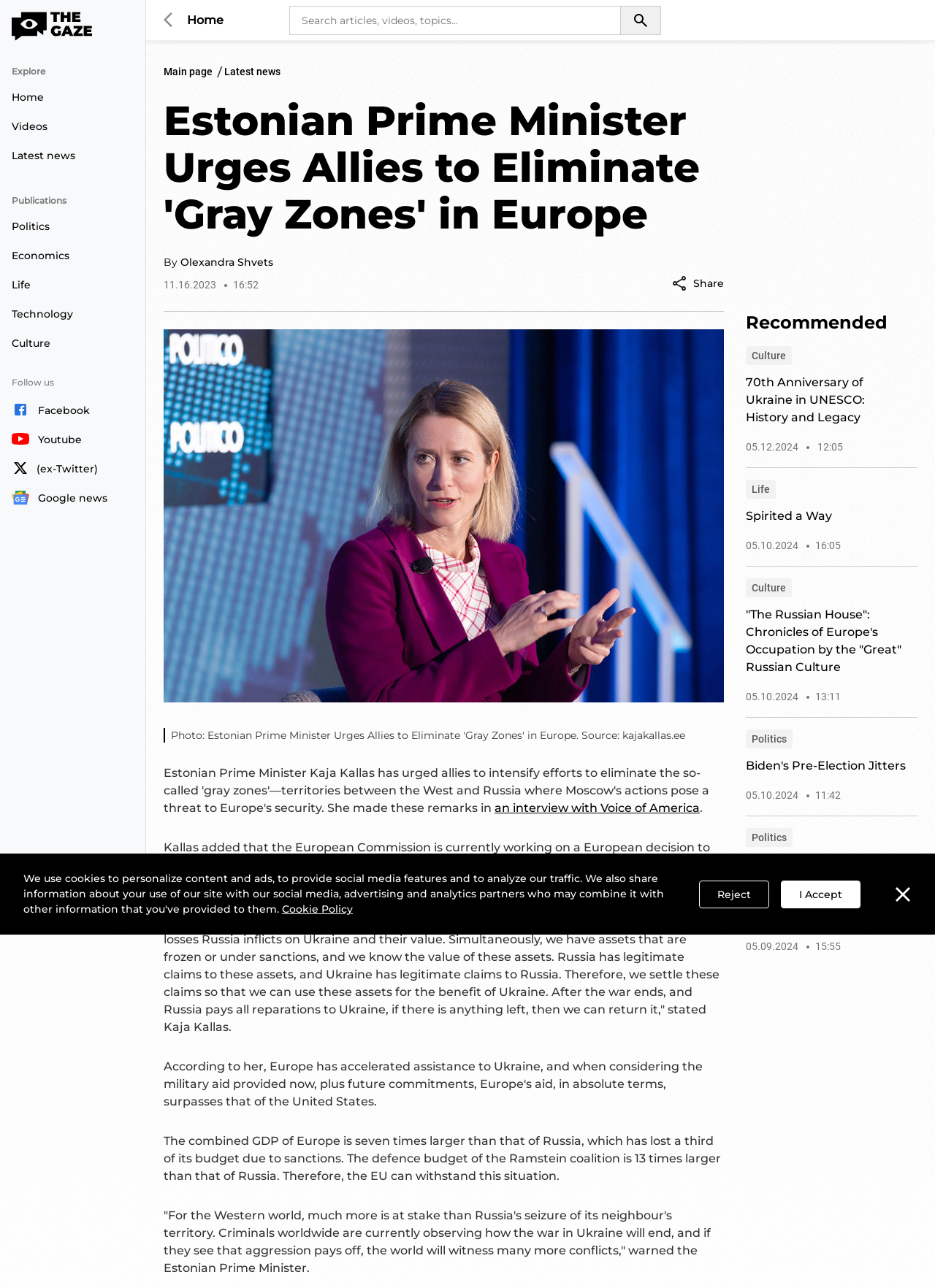Highlight the bounding box coordinates of the region I should click on to meet the following instruction: "Read the latest news".

[0.006, 0.109, 0.149, 0.132]